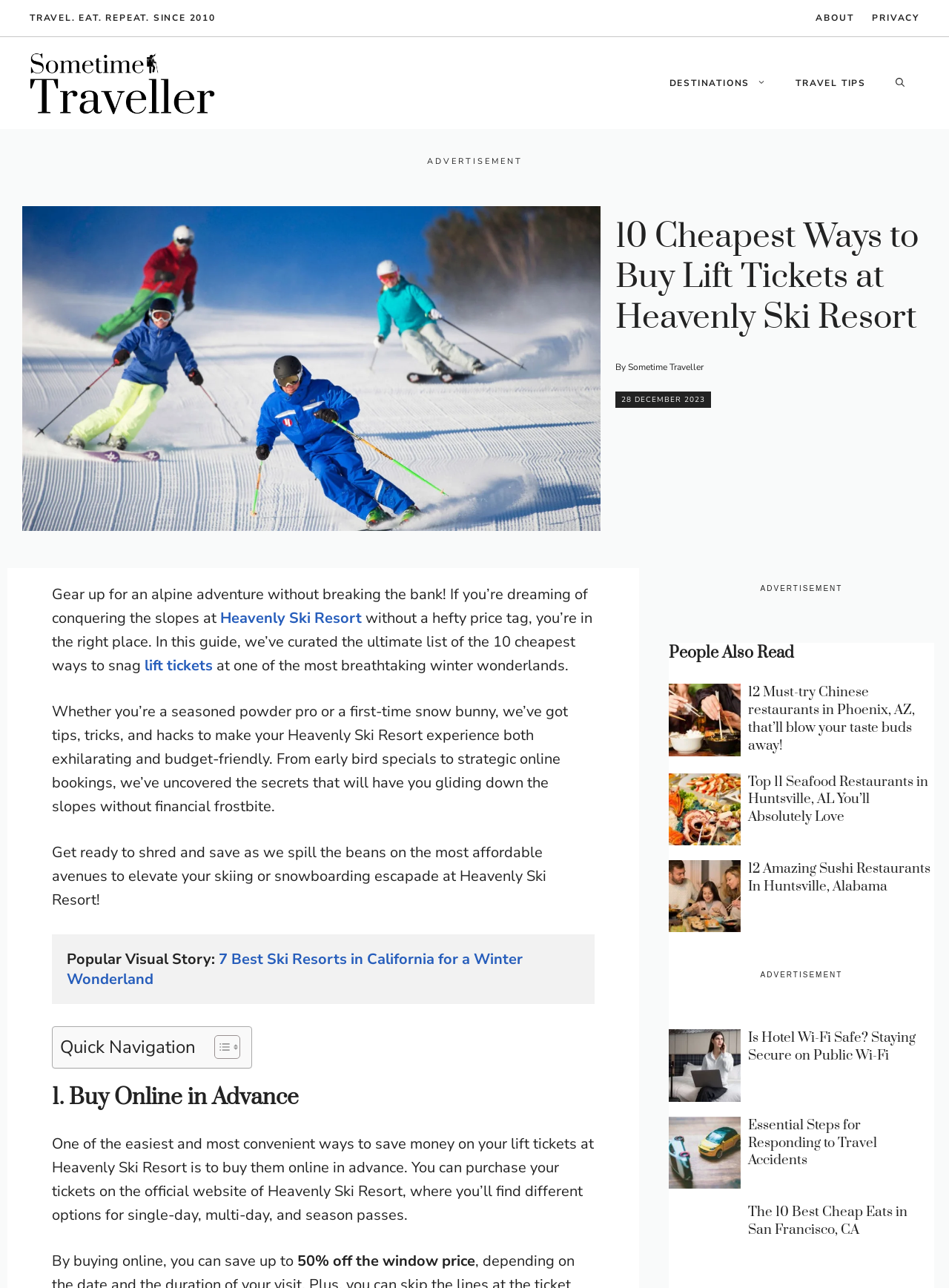Give a succinct answer to this question in a single word or phrase: 
What is the purpose of the webpage?

to provide tips on buying lift tickets